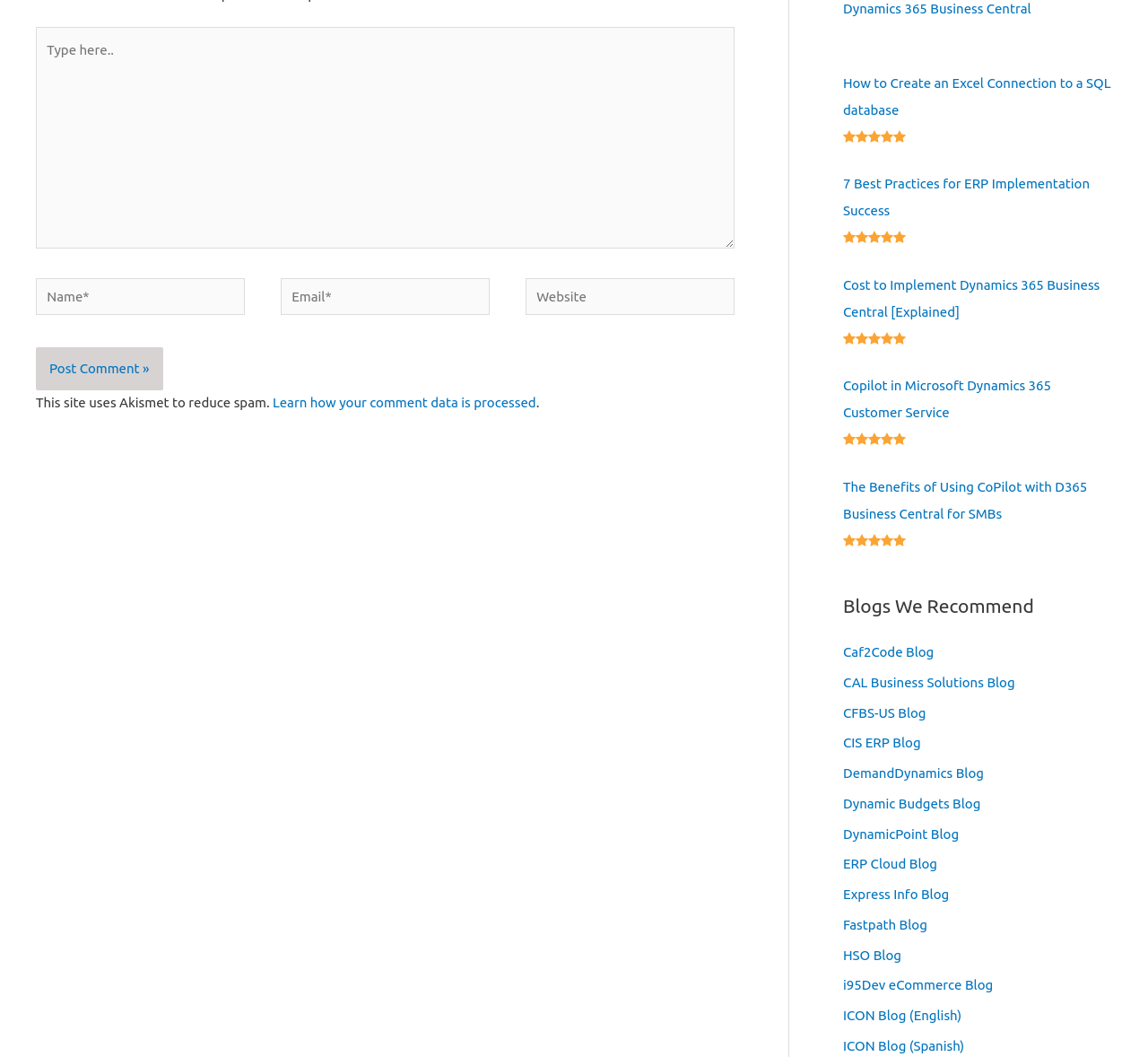What is the purpose of the textbox with the label 'Name*'?  Please answer the question using a single word or phrase based on the image.

Input name